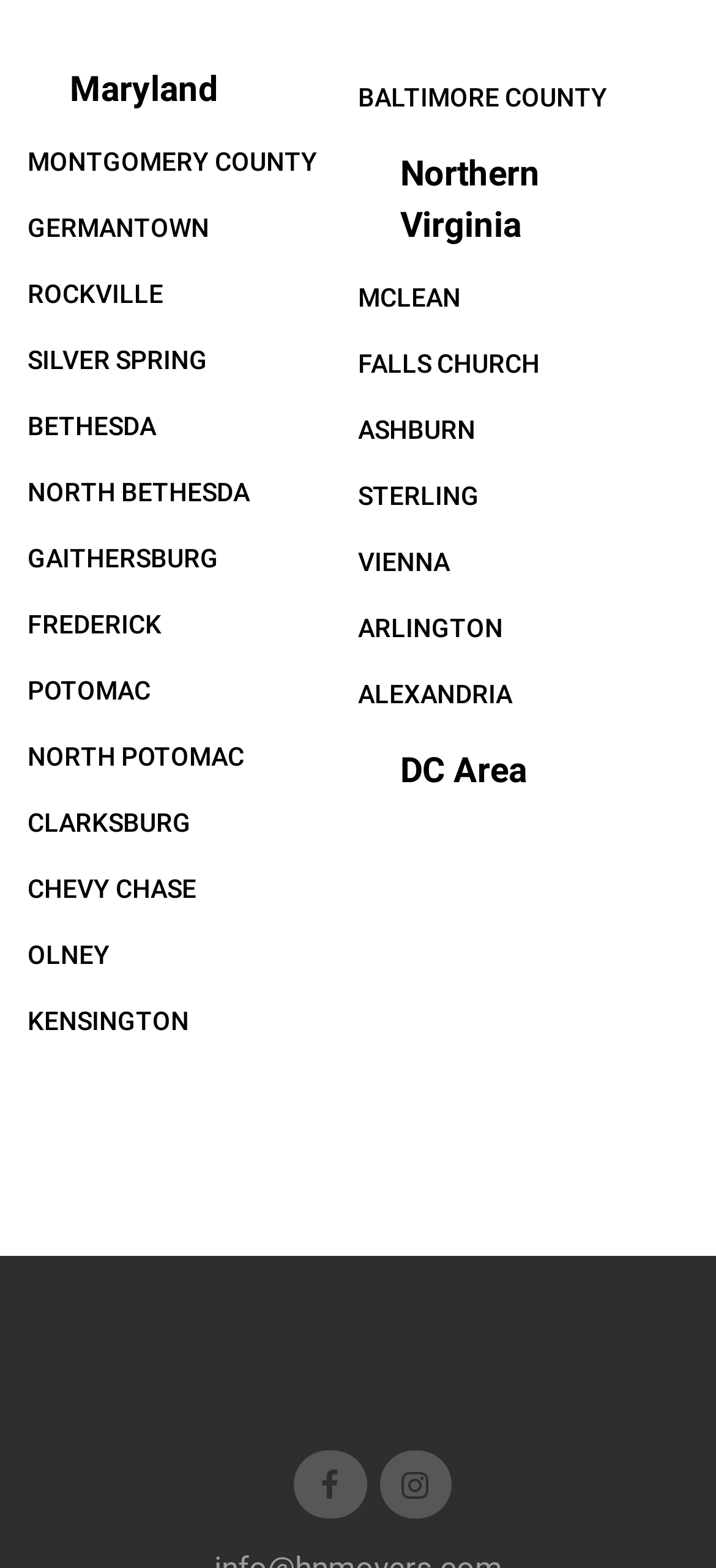Answer the question using only a single word or phrase: 
What is the second region listed under Northern Virginia?

FALLS CHURCH